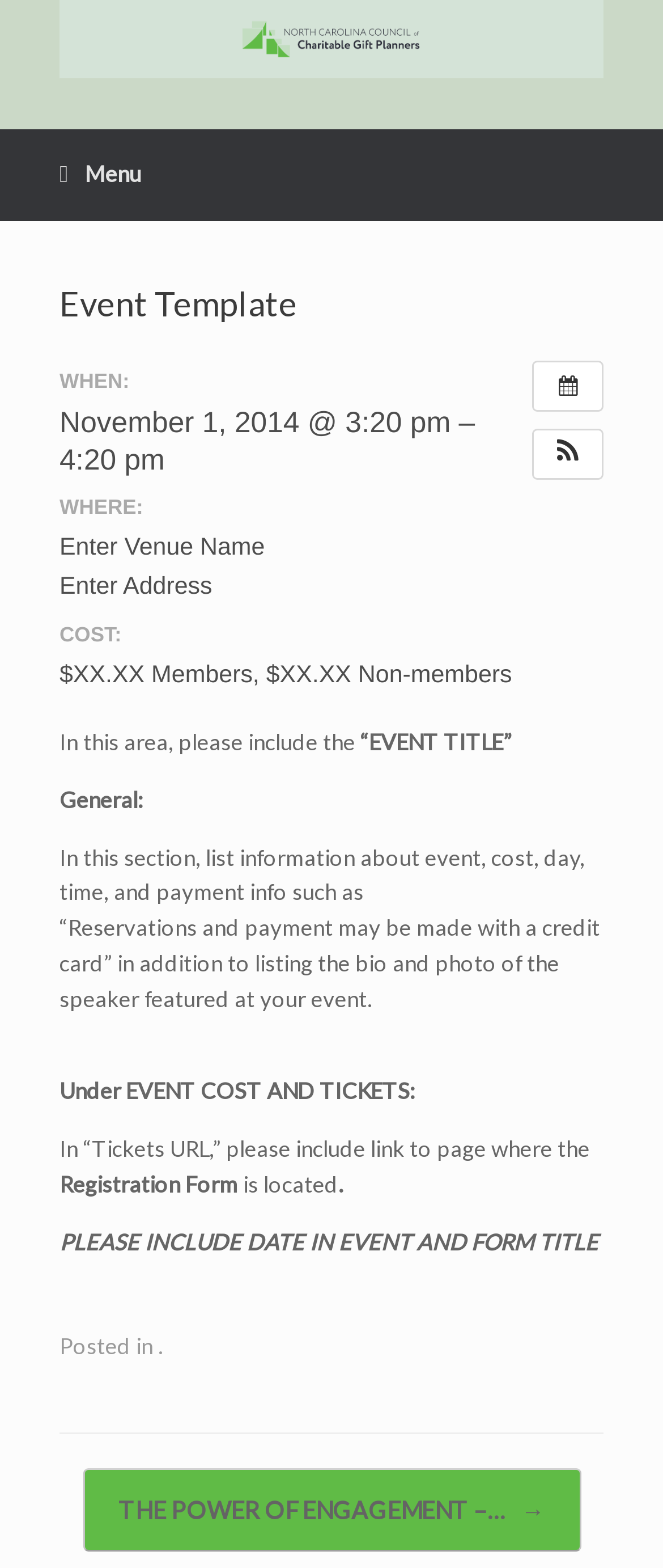What is the purpose of the 'Tickets URL'?
Refer to the image and give a detailed answer to the question.

The webpage instructs to include a link to the page where the registration form is located in the 'Tickets URL', which implies that the purpose of the 'Tickets URL' is to provide a link to the registration form.